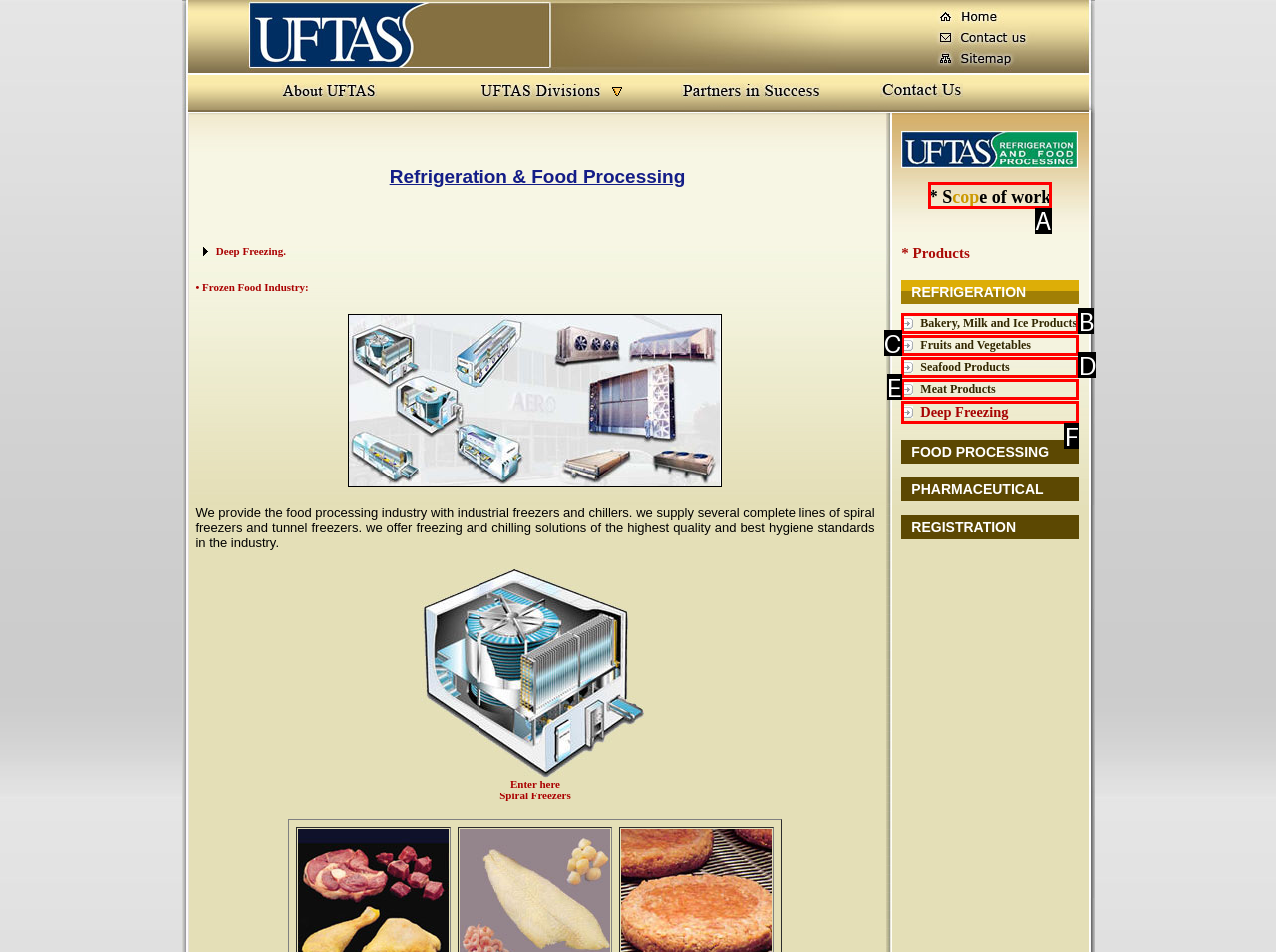Based on the description Seafood Products, identify the most suitable HTML element from the options. Provide your answer as the corresponding letter.

D